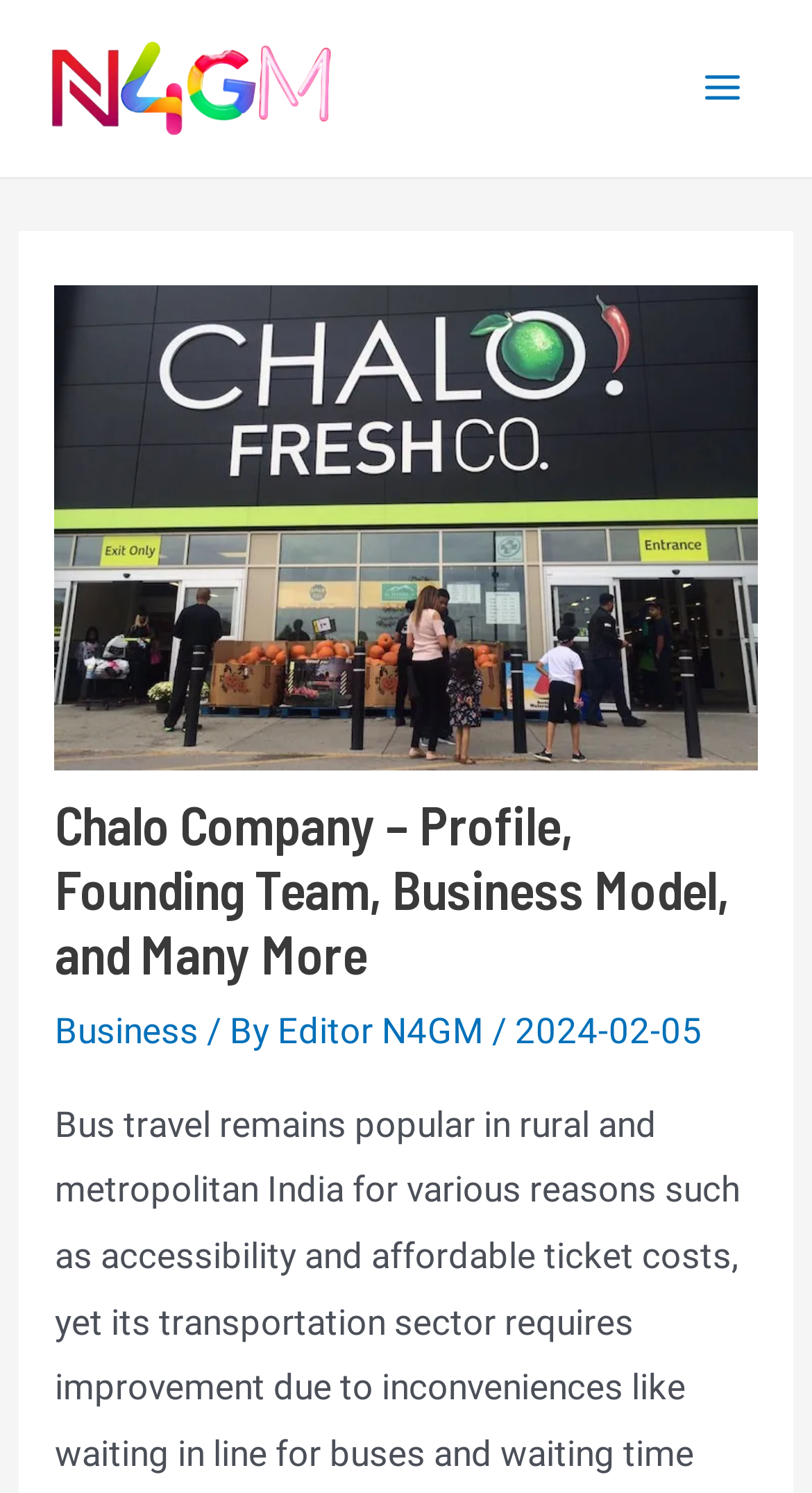Use a single word or phrase to answer this question: 
When was the article published?

2024-02-05